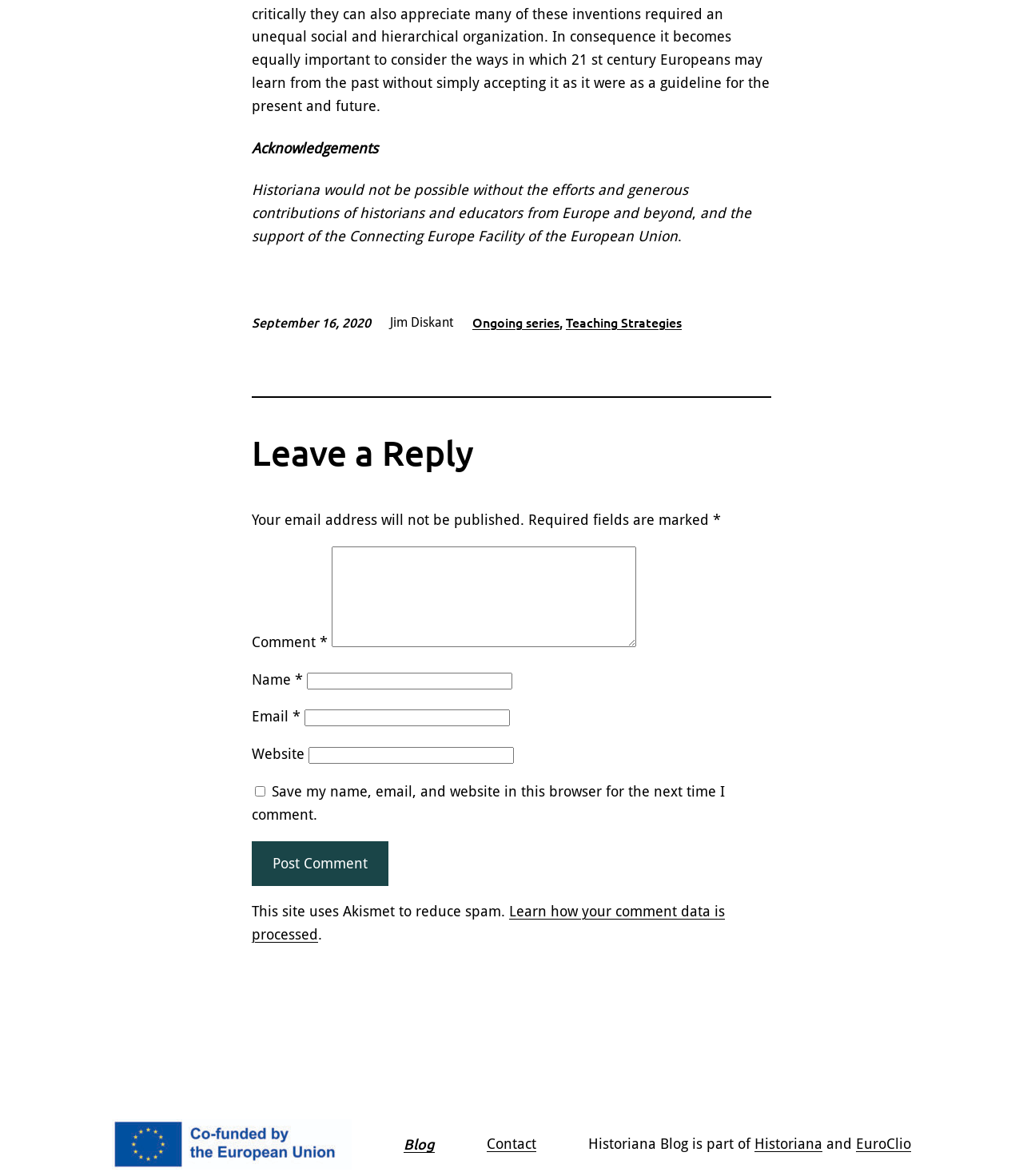Determine the bounding box of the UI component based on this description: "Teaching Strategies". The bounding box coordinates should be four float values between 0 and 1, i.e., [left, top, right, bottom].

[0.553, 0.266, 0.666, 0.281]